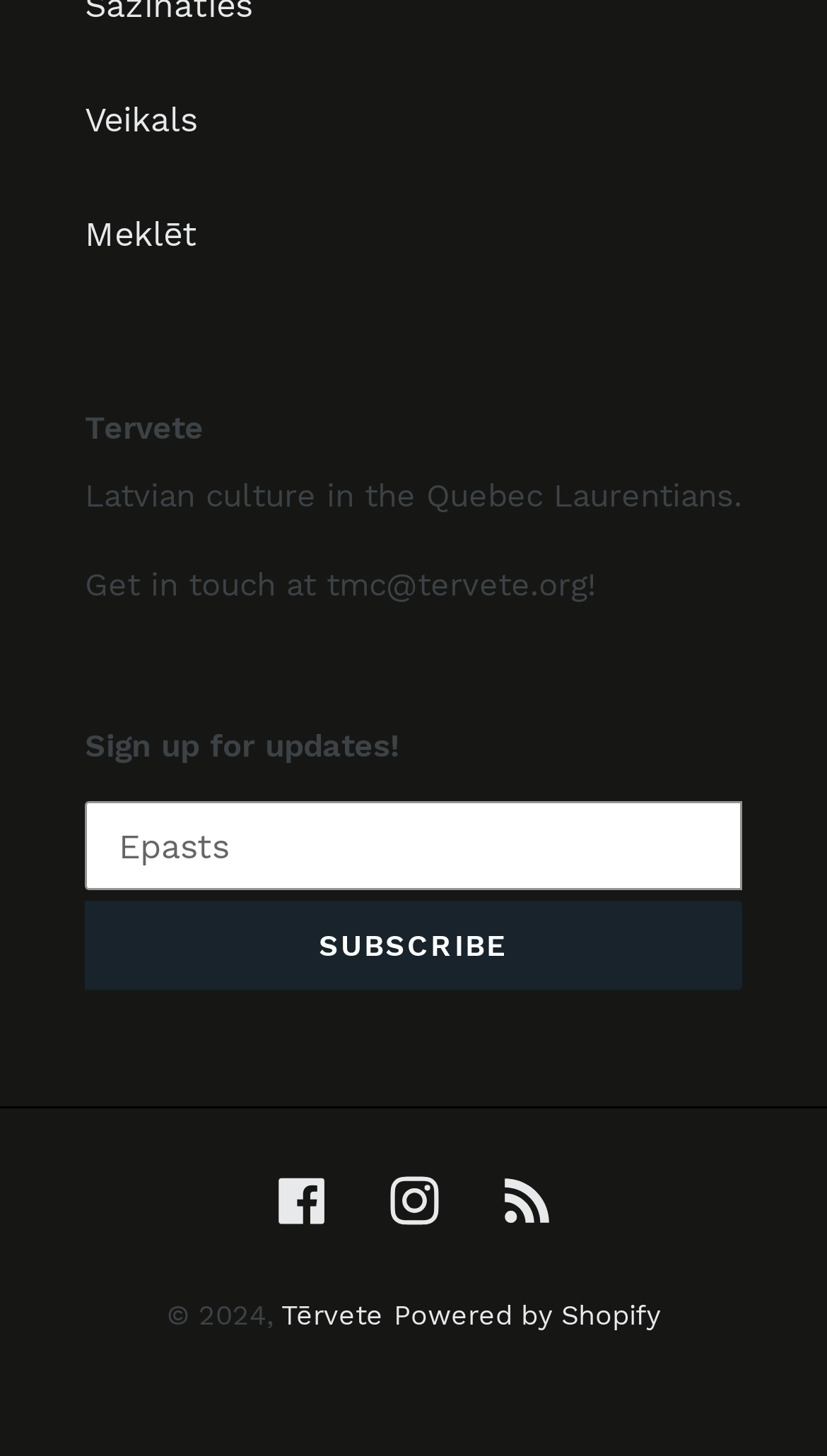Pinpoint the bounding box coordinates of the area that must be clicked to complete this instruction: "Subscribe with email".

[0.103, 0.551, 0.897, 0.612]